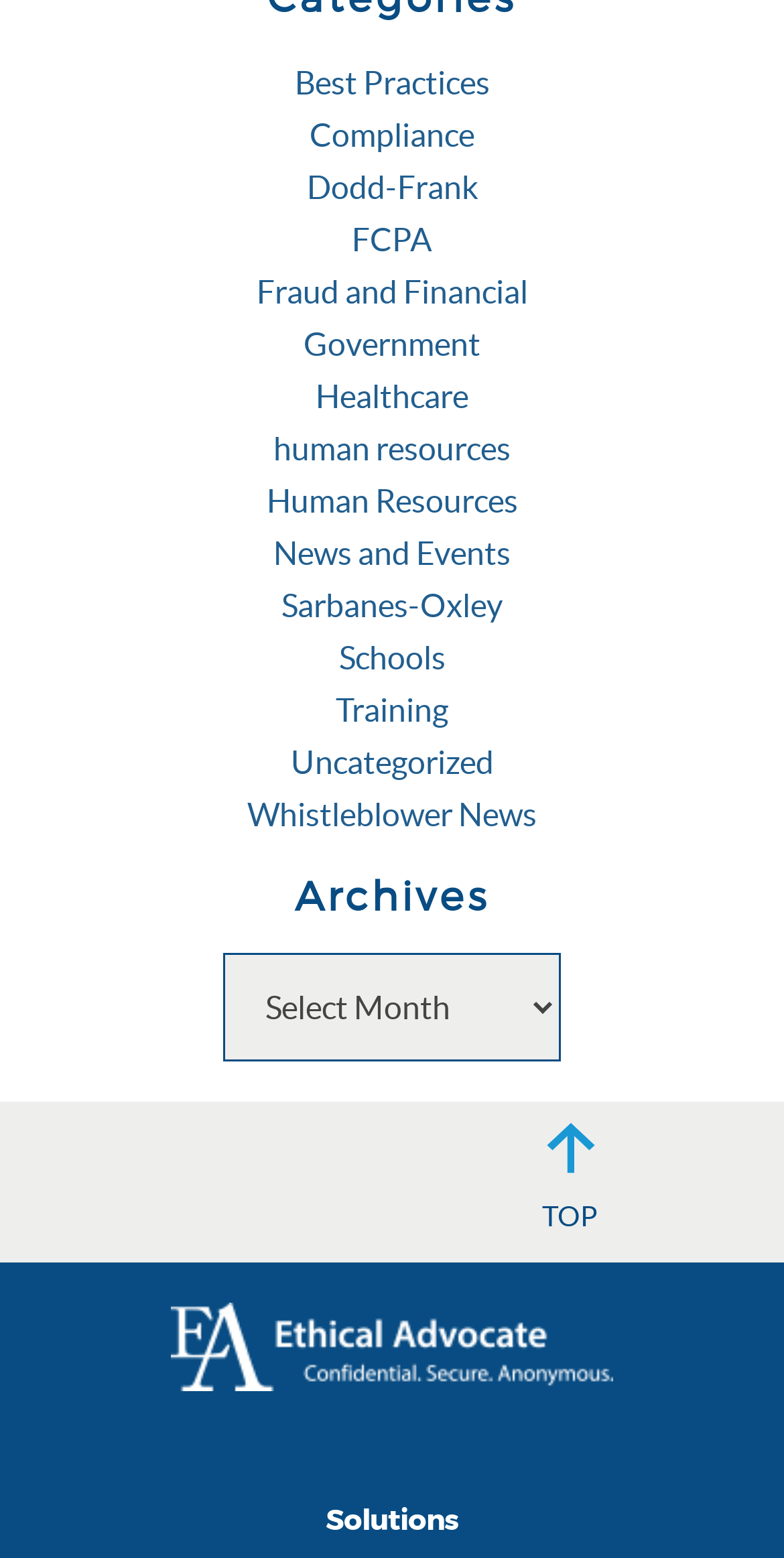Provide a one-word or short-phrase response to the question:
How many links are there on the webpage?

17